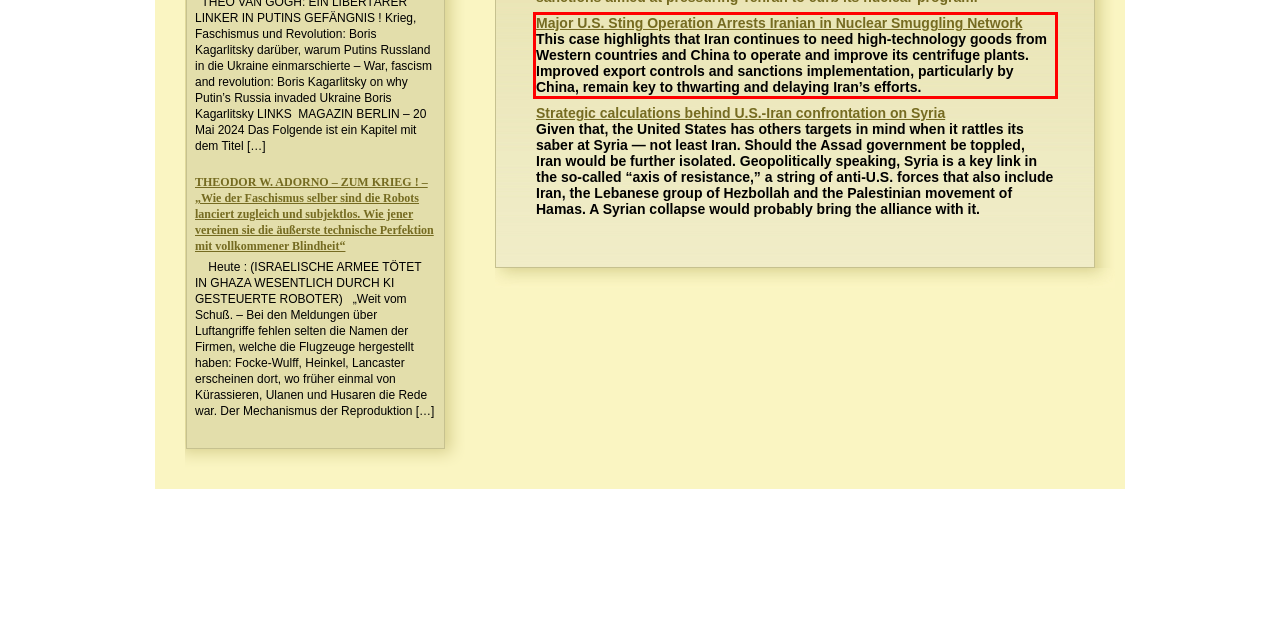Look at the webpage screenshot and recognize the text inside the red bounding box.

Major U.S. Sting Operation Arrests Iranian in Nuclear Smuggling Network This case highlights that Iran continues to need high-technology goods from Western countries and China to operate and improve its centrifuge plants. Improved export controls and sanctions implementation, particularly by China, remain key to thwarting and delaying Iran’s efforts.